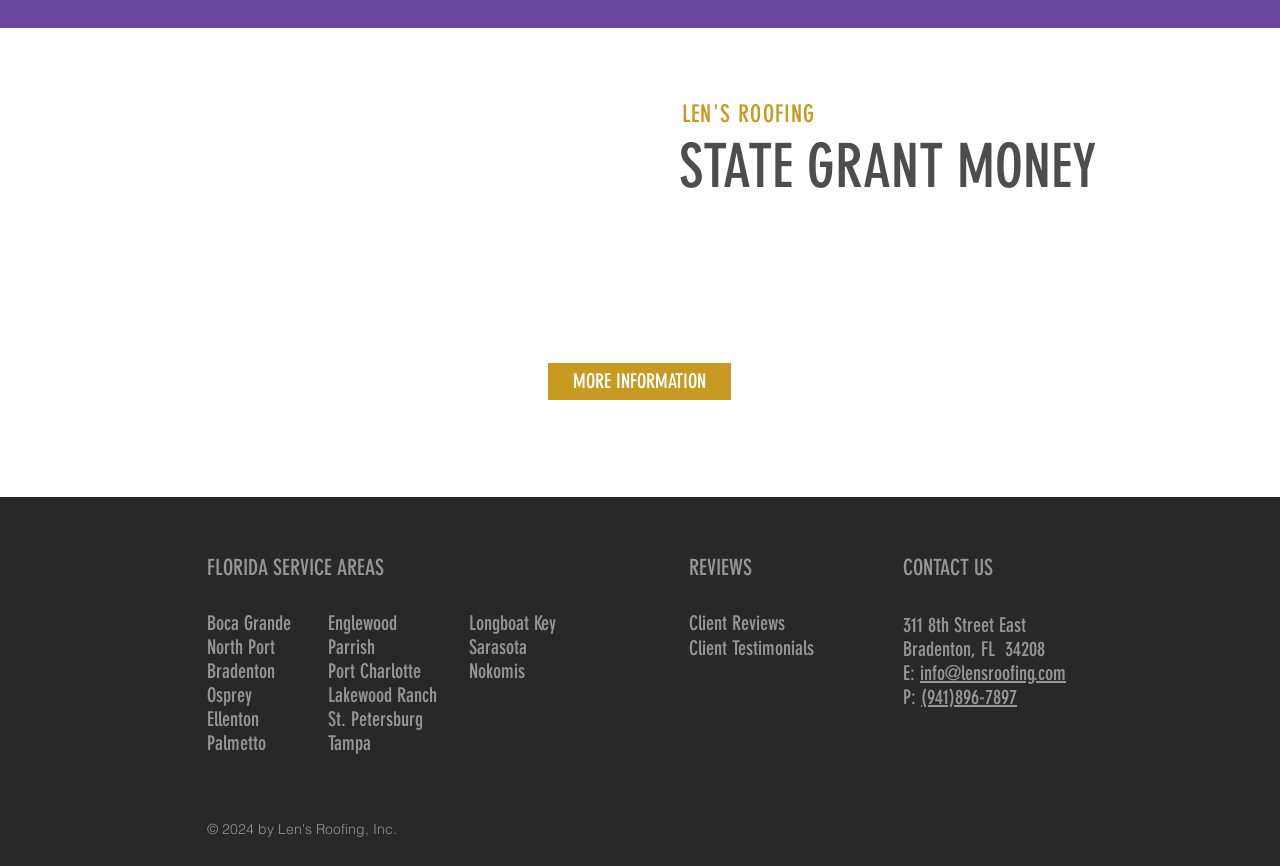Highlight the bounding box coordinates of the element you need to click to perform the following instruction: "Call the phone number."

[0.72, 0.791, 0.795, 0.818]